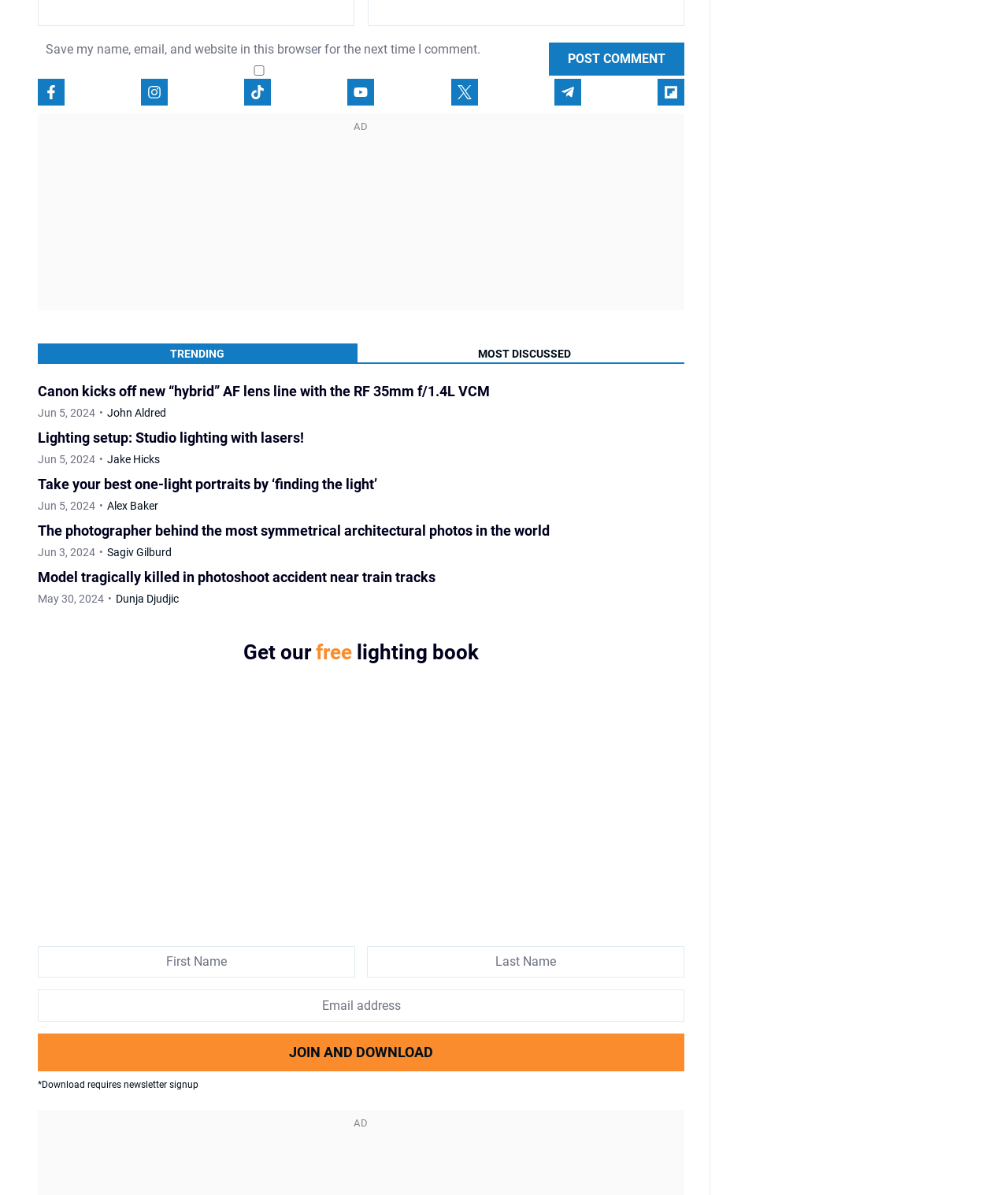Based on the element description Contact Us, identify the bounding box coordinates for the UI element. The coordinates should be in the format (top-left x, top-left y, bottom-right x, bottom-right y) and within the 0 to 1 range.

None